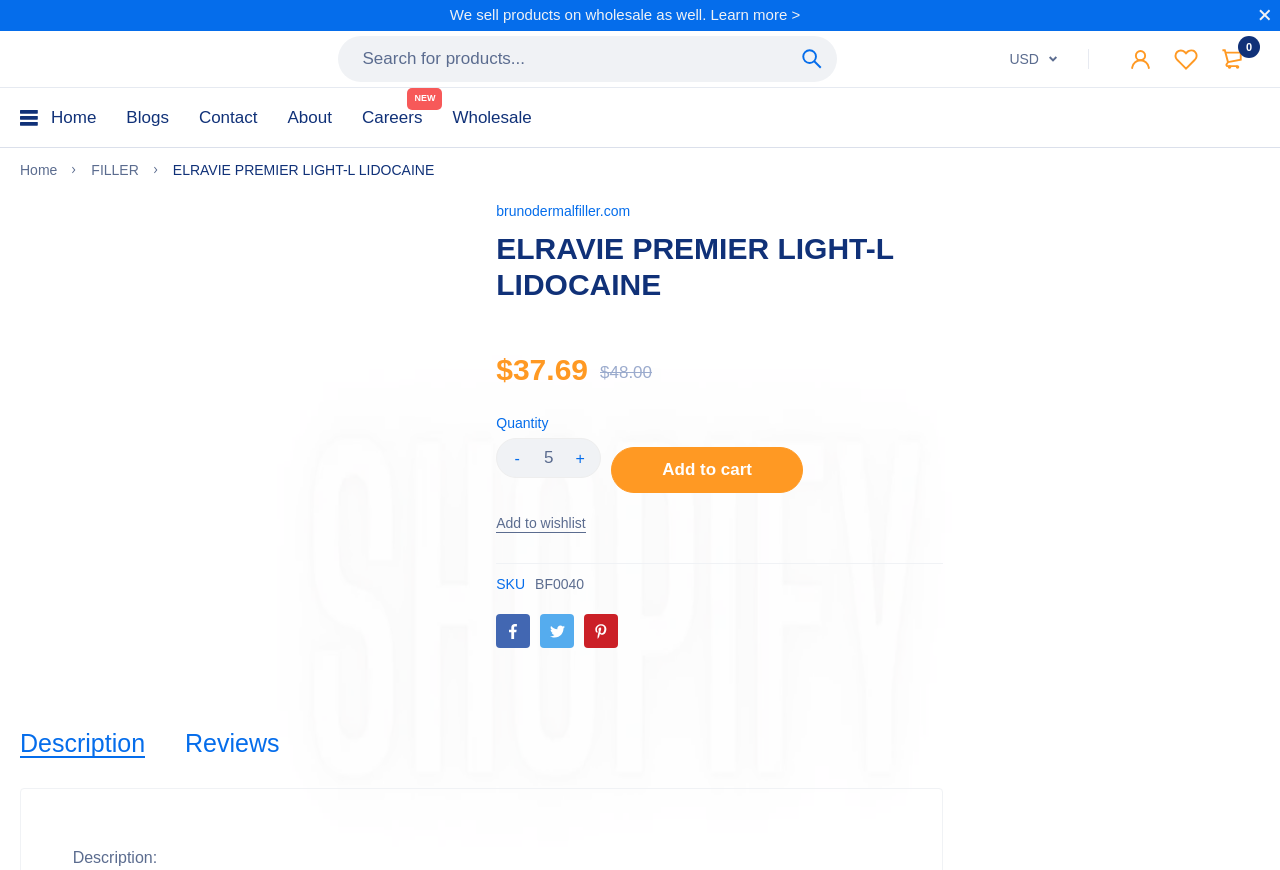Find the bounding box coordinates of the area that needs to be clicked in order to achieve the following instruction: "Search for products". The coordinates should be specified as four float numbers between 0 and 1, i.e., [left, top, right, bottom].

[0.264, 0.041, 0.615, 0.094]